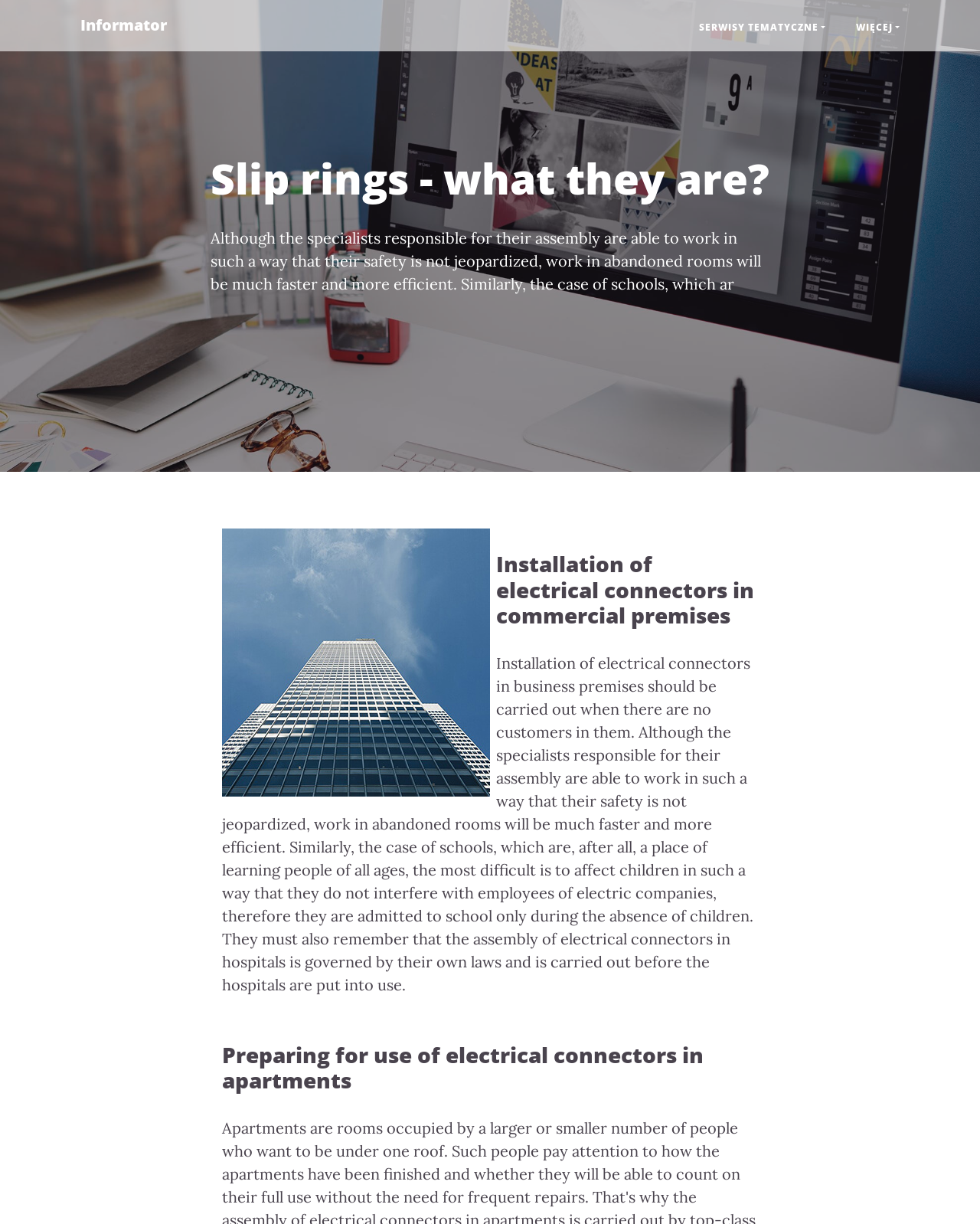Bounding box coordinates are to be given in the format (top-left x, top-left y, bottom-right x, bottom-right y). All values must be floating point numbers between 0 and 1. Provide the bounding box coordinate for the UI element described as: Serwisy tematyczne

[0.698, 0.011, 0.858, 0.034]